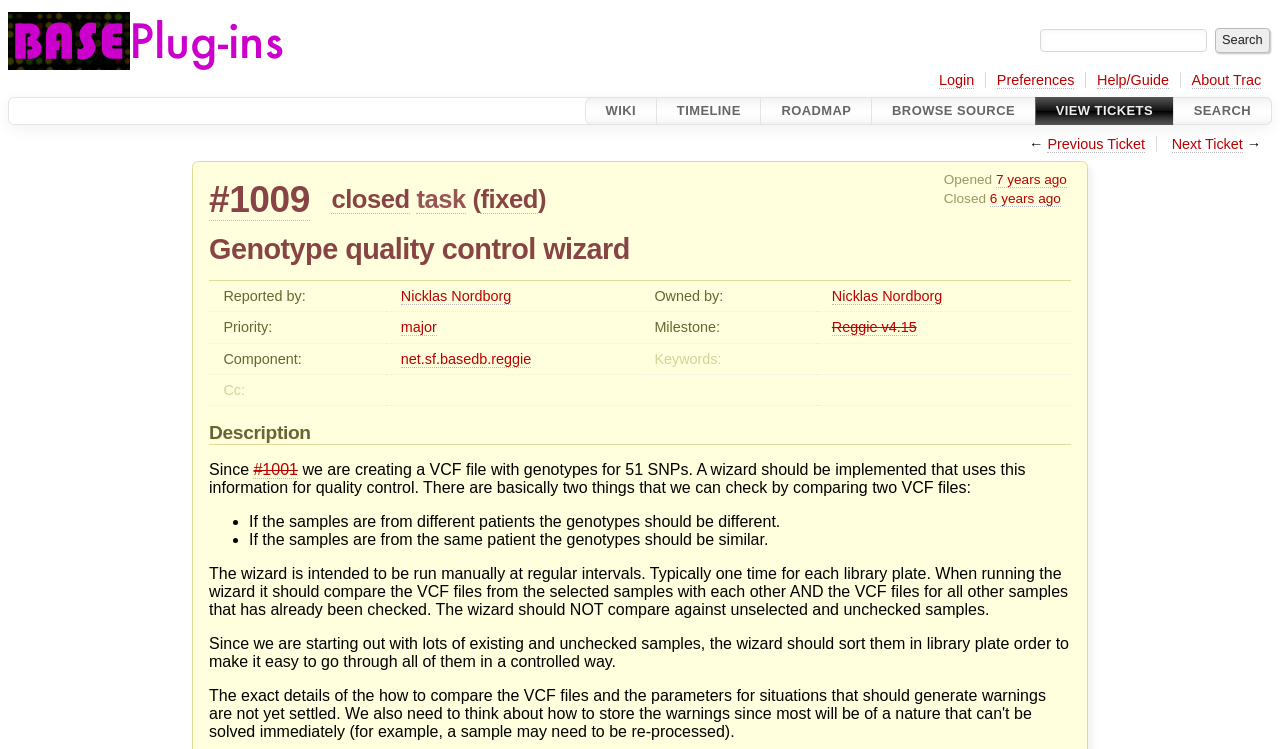Given the following UI element description: "6 years ago", find the bounding box coordinates in the webpage screenshot.

[0.773, 0.255, 0.829, 0.276]